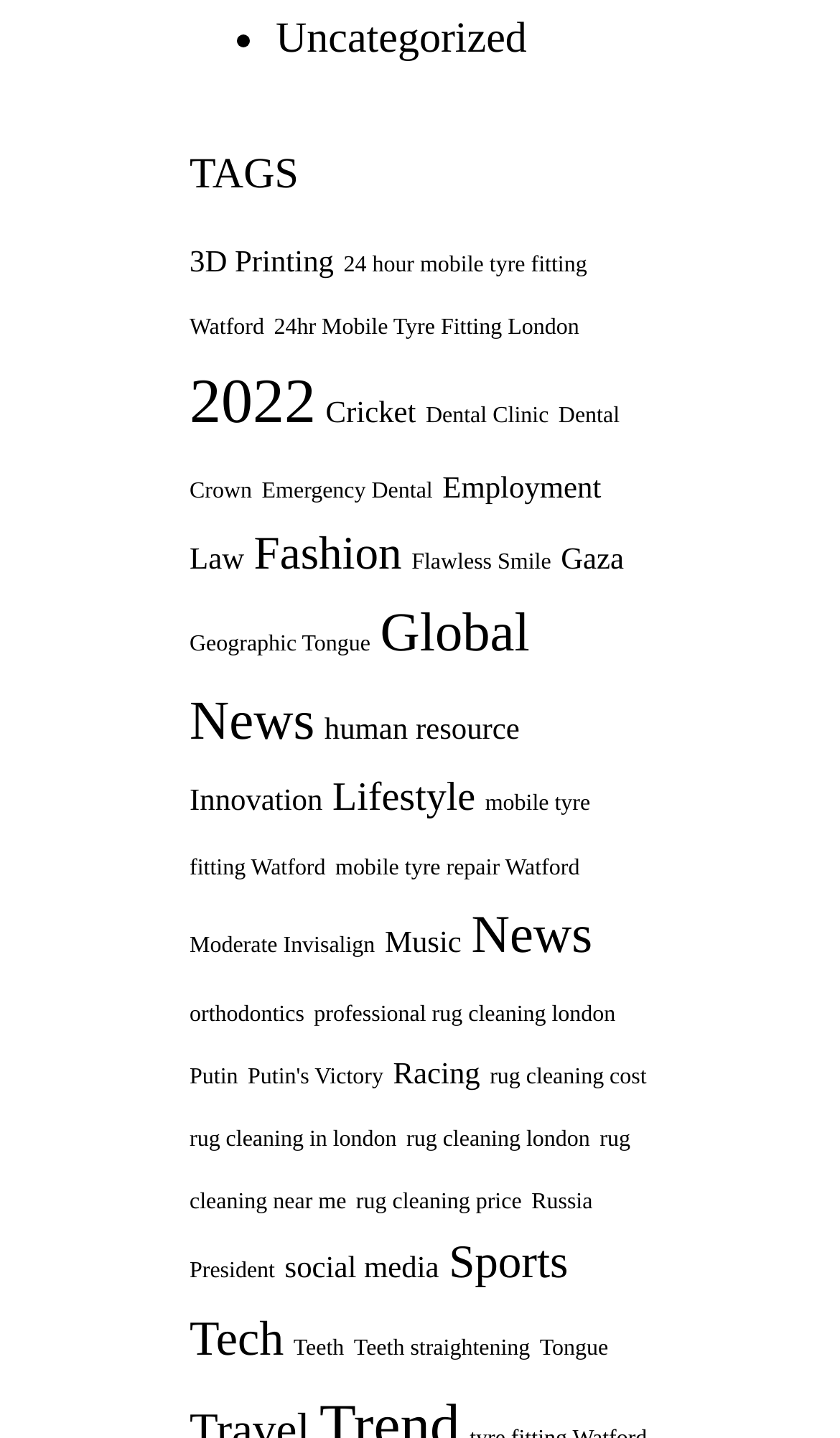Please identify the bounding box coordinates of the area that needs to be clicked to fulfill the following instruction: "Explore the 'Fashion' category."

[0.302, 0.366, 0.478, 0.402]